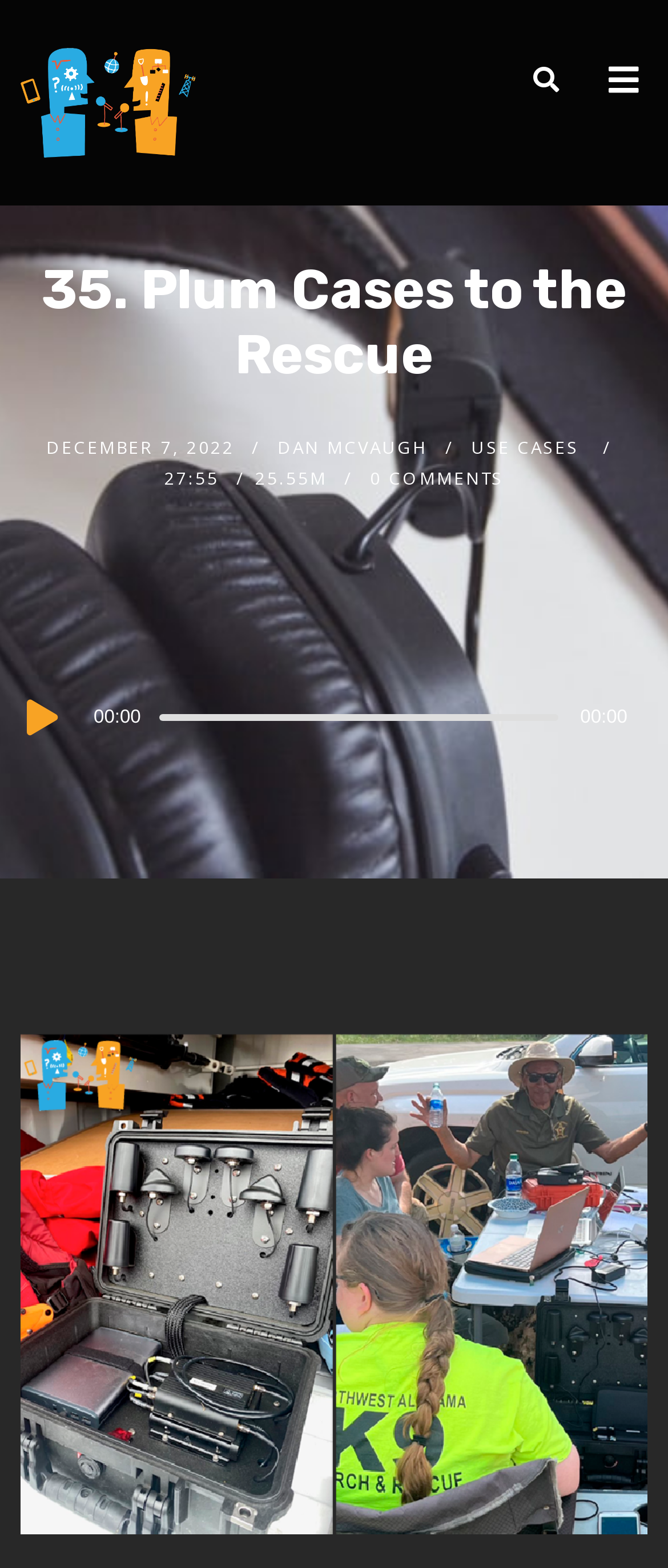Provide a brief response to the question below using a single word or phrase: 
What is the date of the article?

DECEMBER 7, 2022